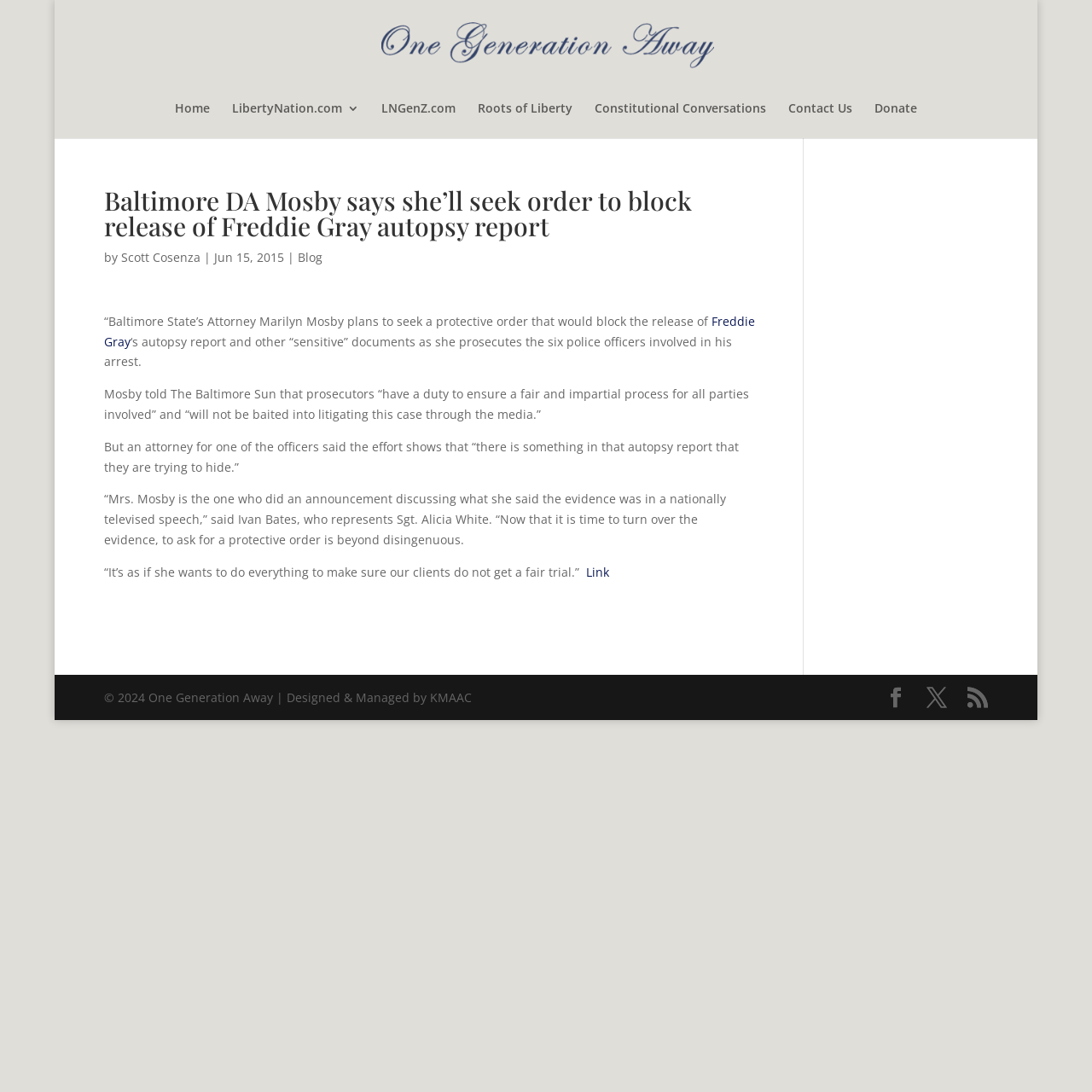What is the name of the website?
Look at the image and respond with a one-word or short-phrase answer.

One Generation Away